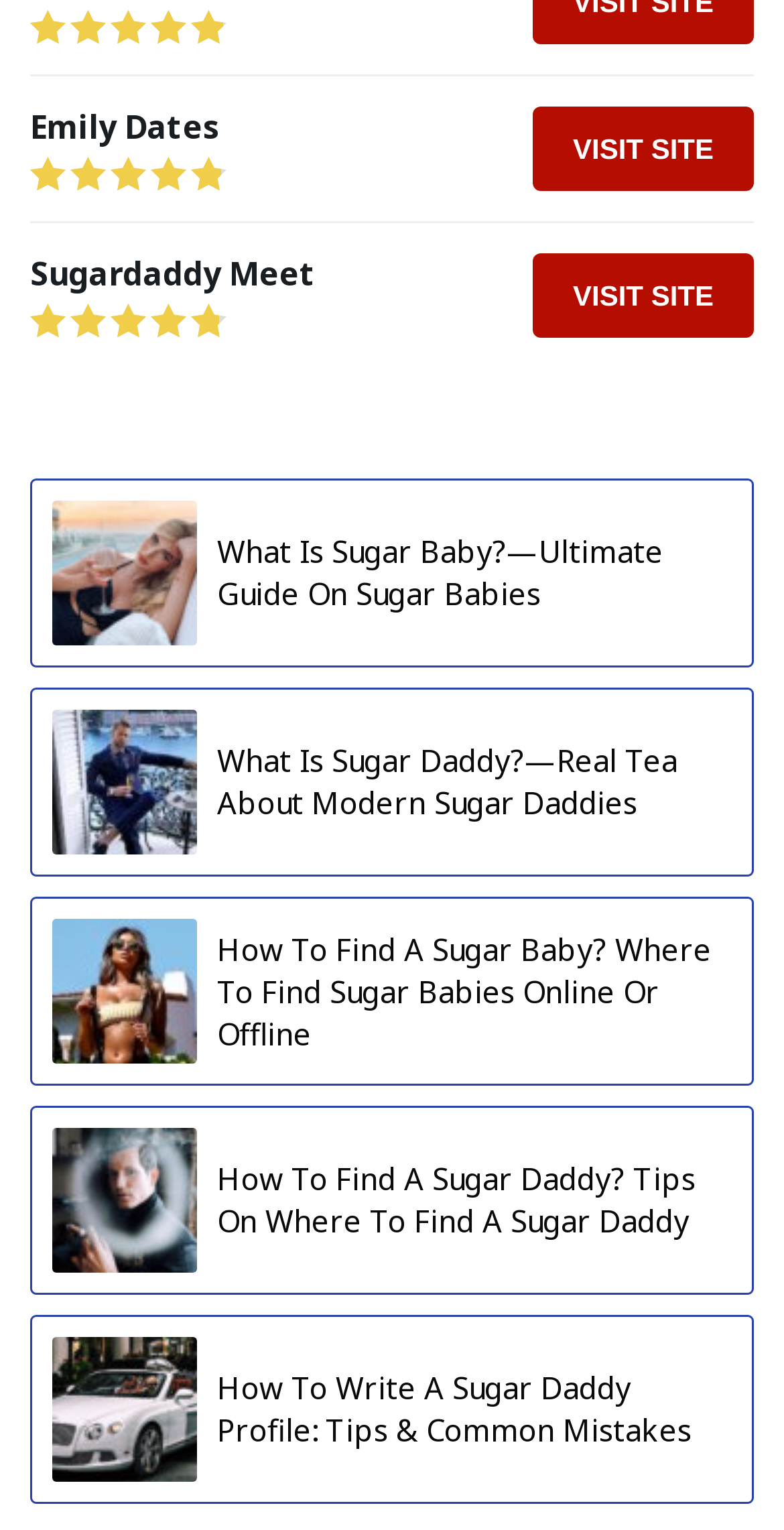Locate the bounding box of the UI element described by: "Visit Site" in the given webpage screenshot.

[0.679, 0.07, 0.962, 0.125]